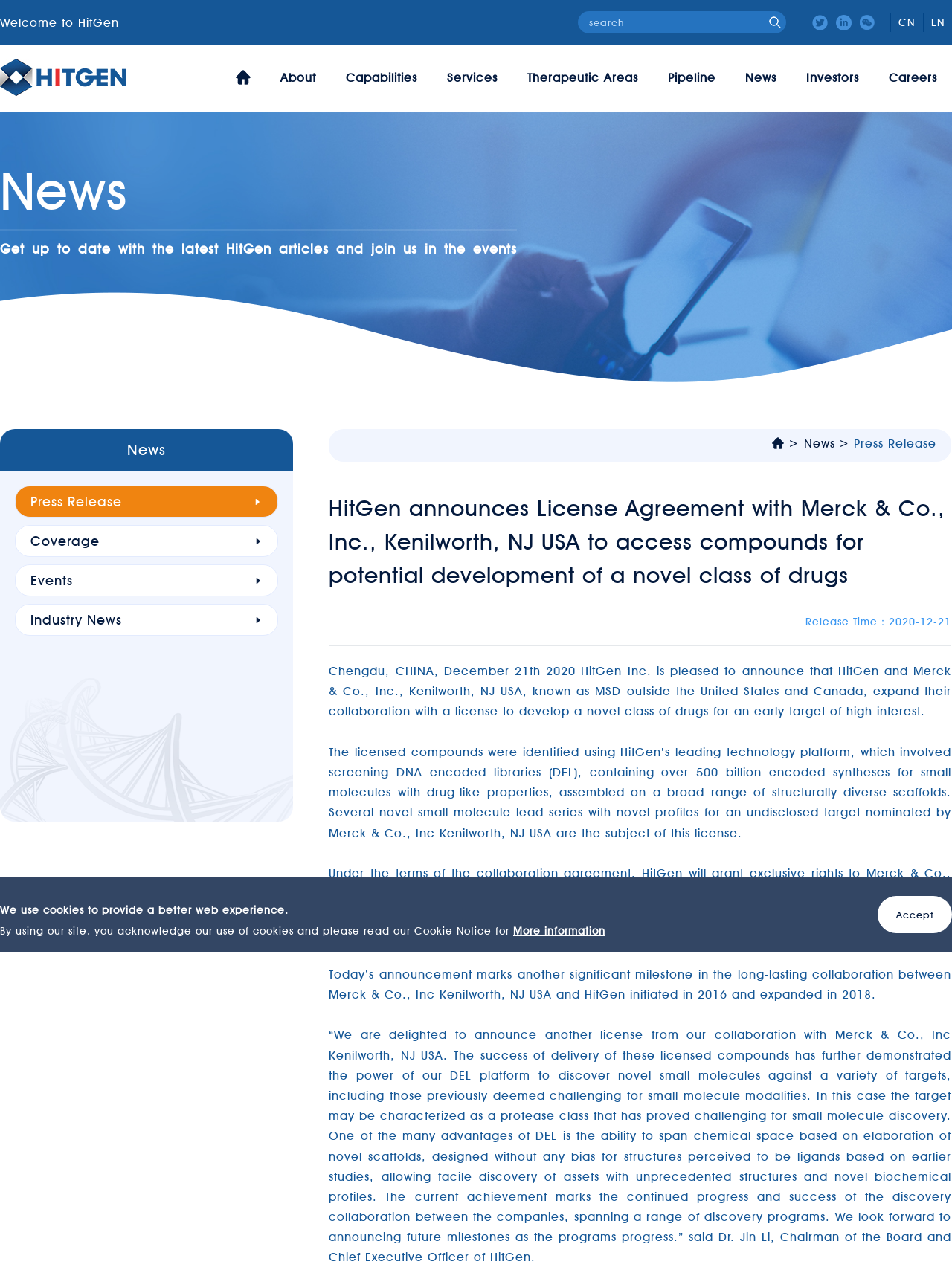Who is the CEO of HitGen?
Utilize the information in the image to give a detailed answer to the question.

The webpage mentions that Dr. Jin Li is the Chairman of the Board and Chief Executive Officer of HitGen, as quoted in the press release.